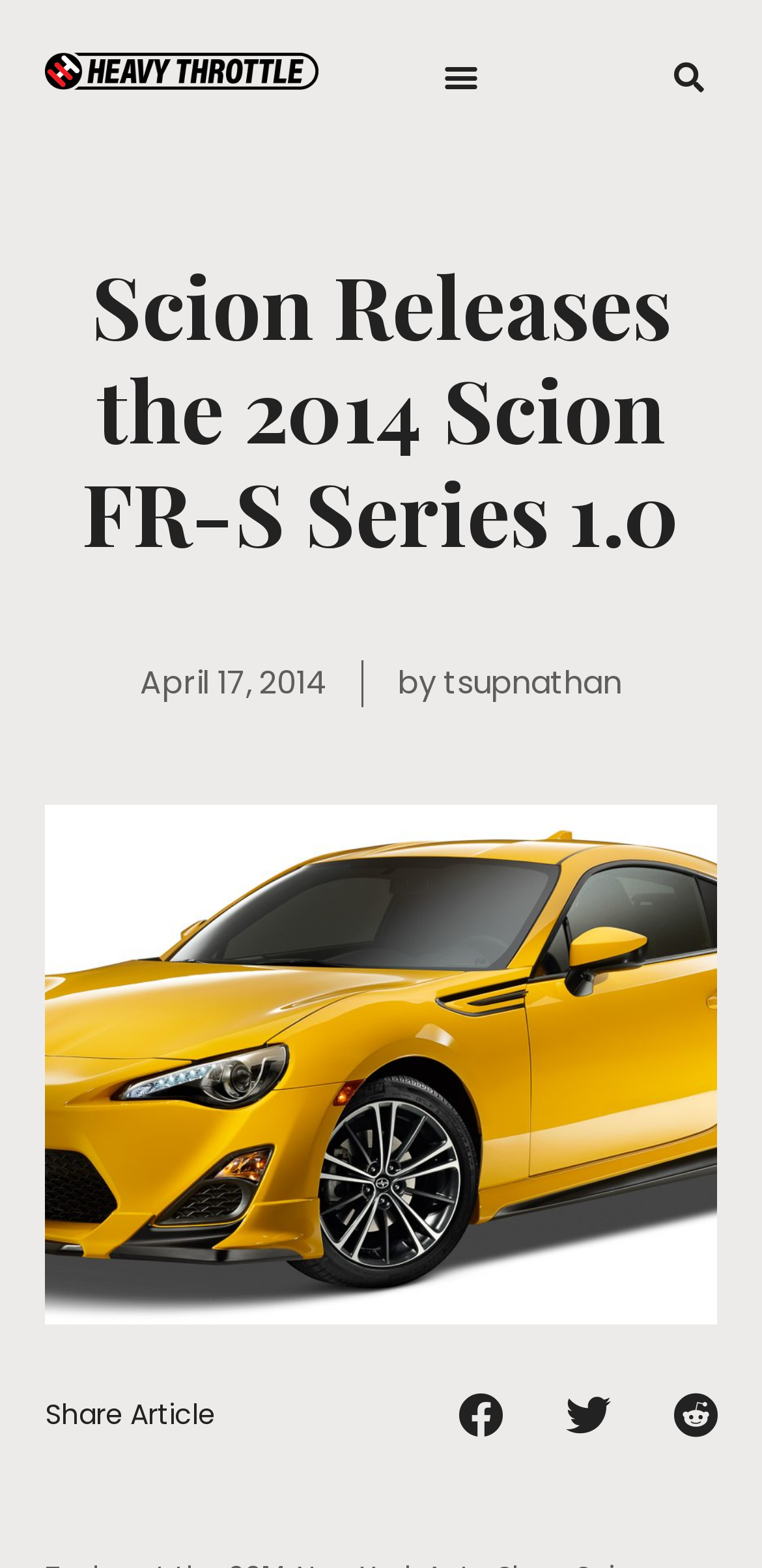What is the date of the article?
Please answer the question as detailed as possible based on the image.

I found the date of the article by looking at the static text element that contains the date, which is 'April 17, 2014'. This element is located at the coordinates [0.184, 0.422, 0.429, 0.45] and is a child of the root element.